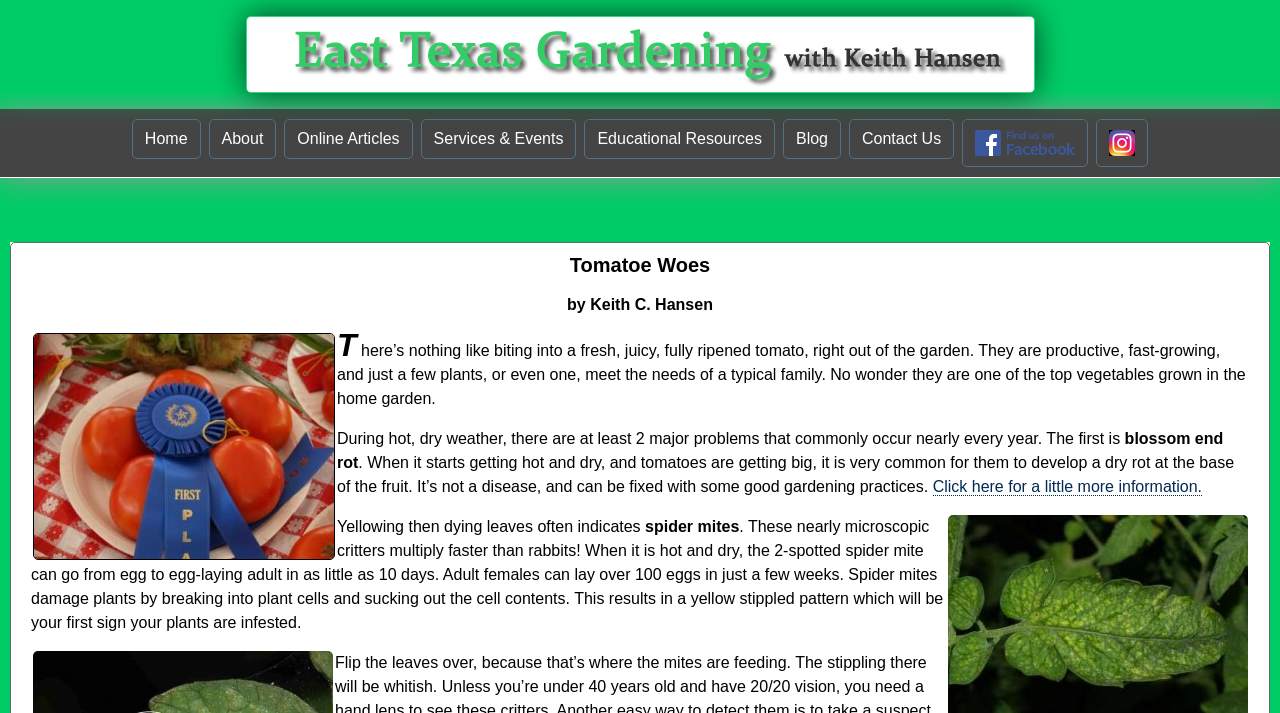Please predict the bounding box coordinates (top-left x, top-left y, bottom-right x, bottom-right y) for the UI element in the screenshot that fits the description: +43 (0)732 601 216-0

None